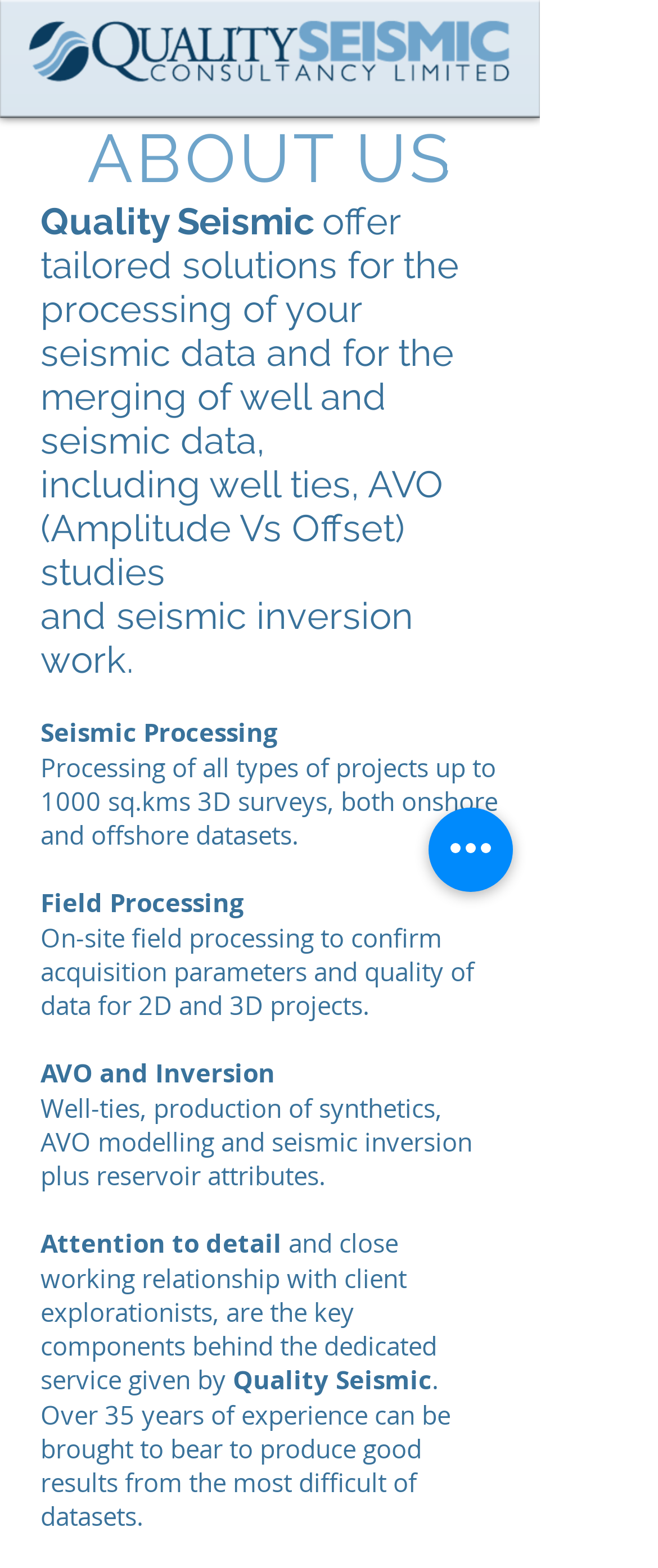Please give a short response to the question using one word or a phrase:
What services does Quality Seismic offer?

Seismic data processing